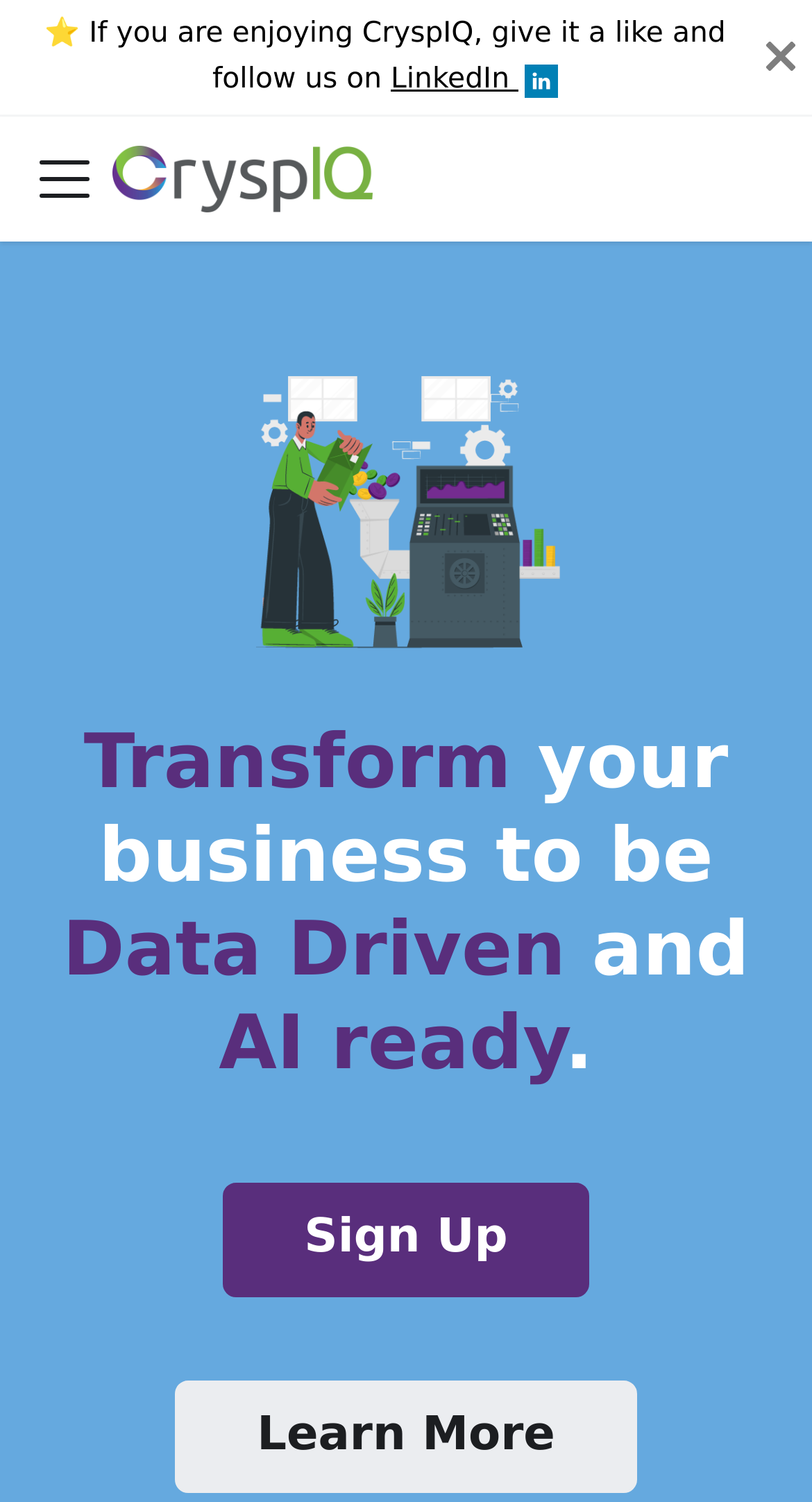What is the logo of the company?
Based on the visual information, provide a detailed and comprehensive answer.

I inferred this answer by looking at the navigation section of the webpage, where I found a link with the text 'CryspIQ Logo' and an image with the same description. This suggests that the logo of the company is CryspIQ.